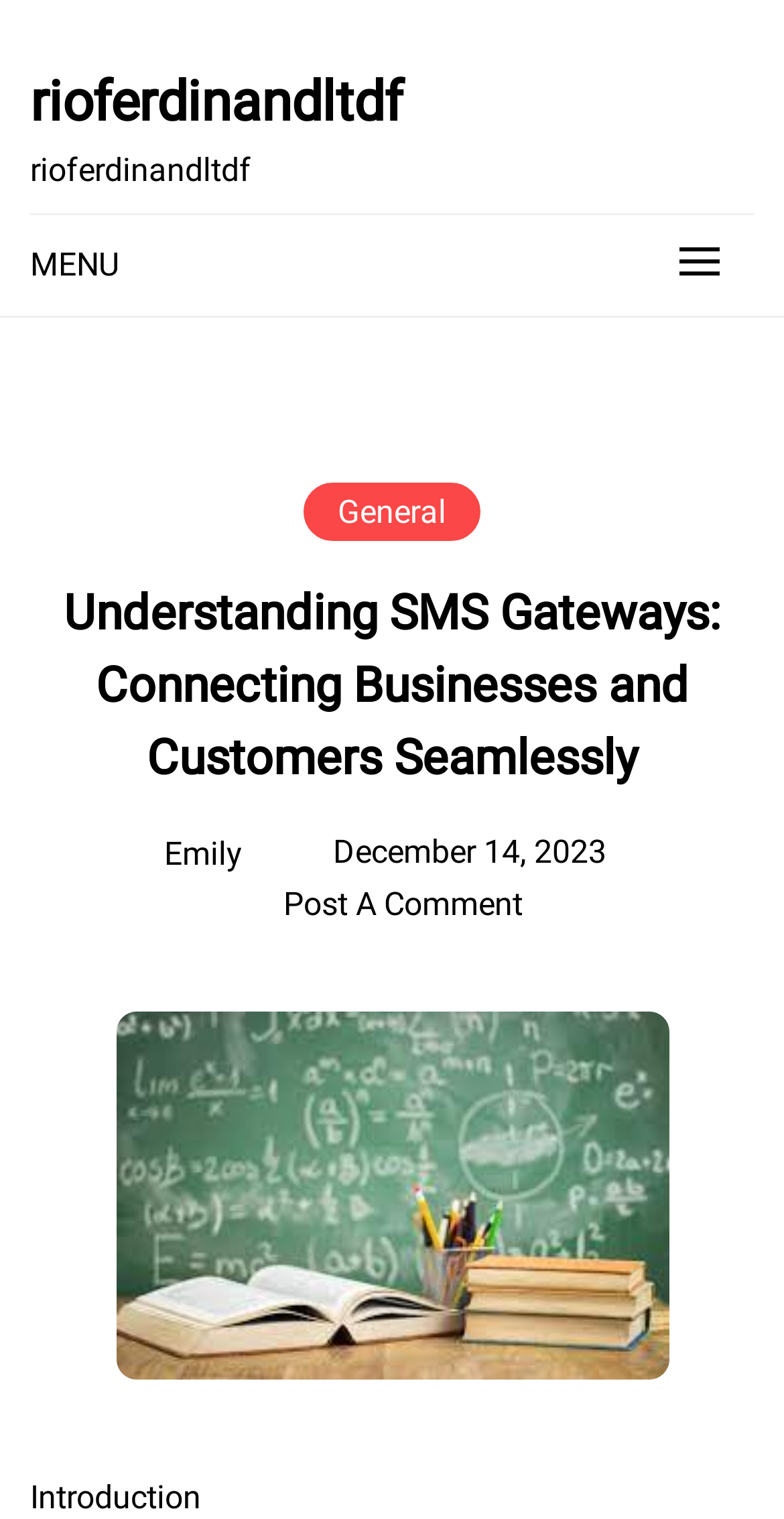Determine the bounding box for the described UI element: "≡ Menu".

None